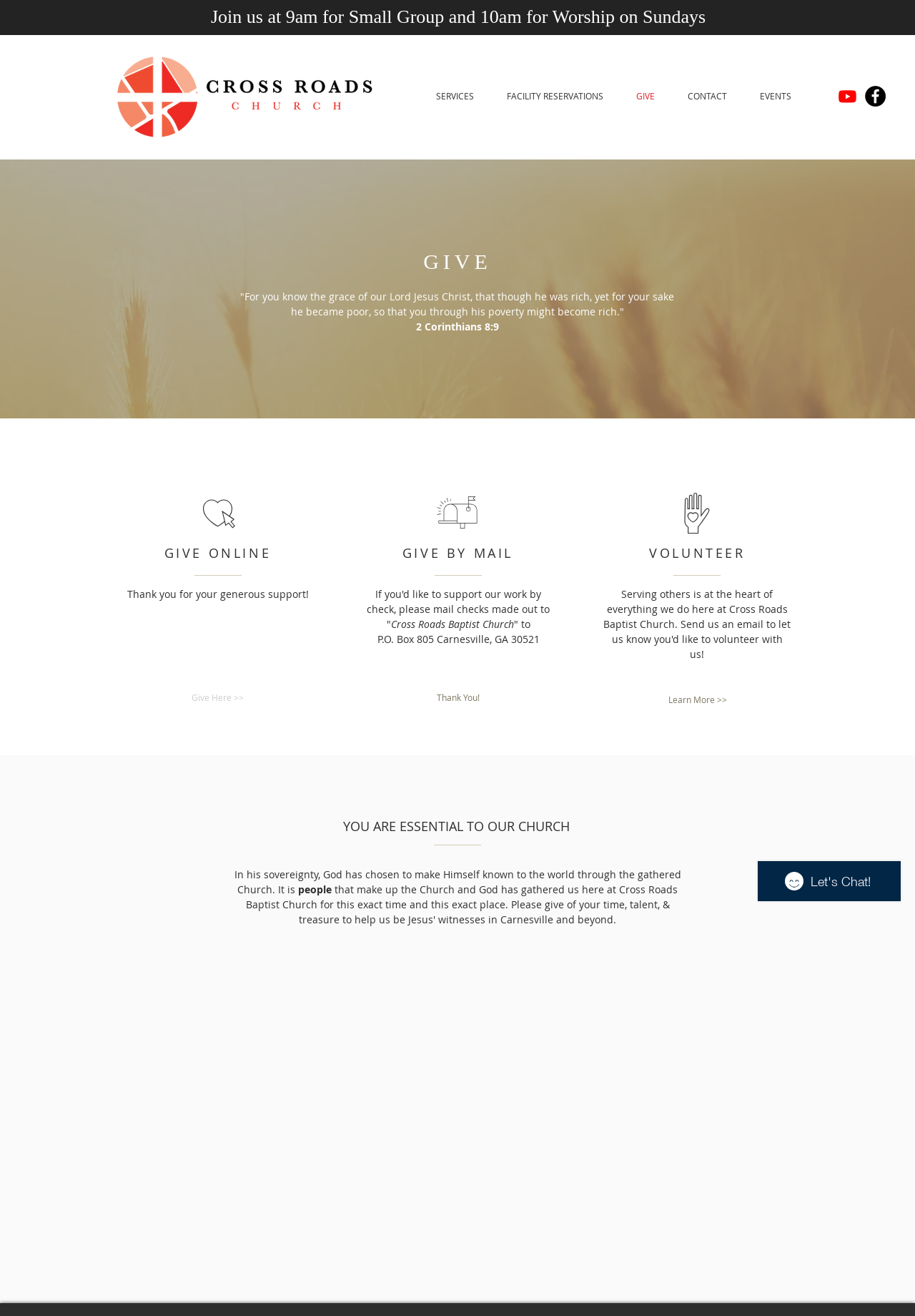Reply to the question below using a single word or brief phrase:
What is the color of the Youtube icon?

Unknown